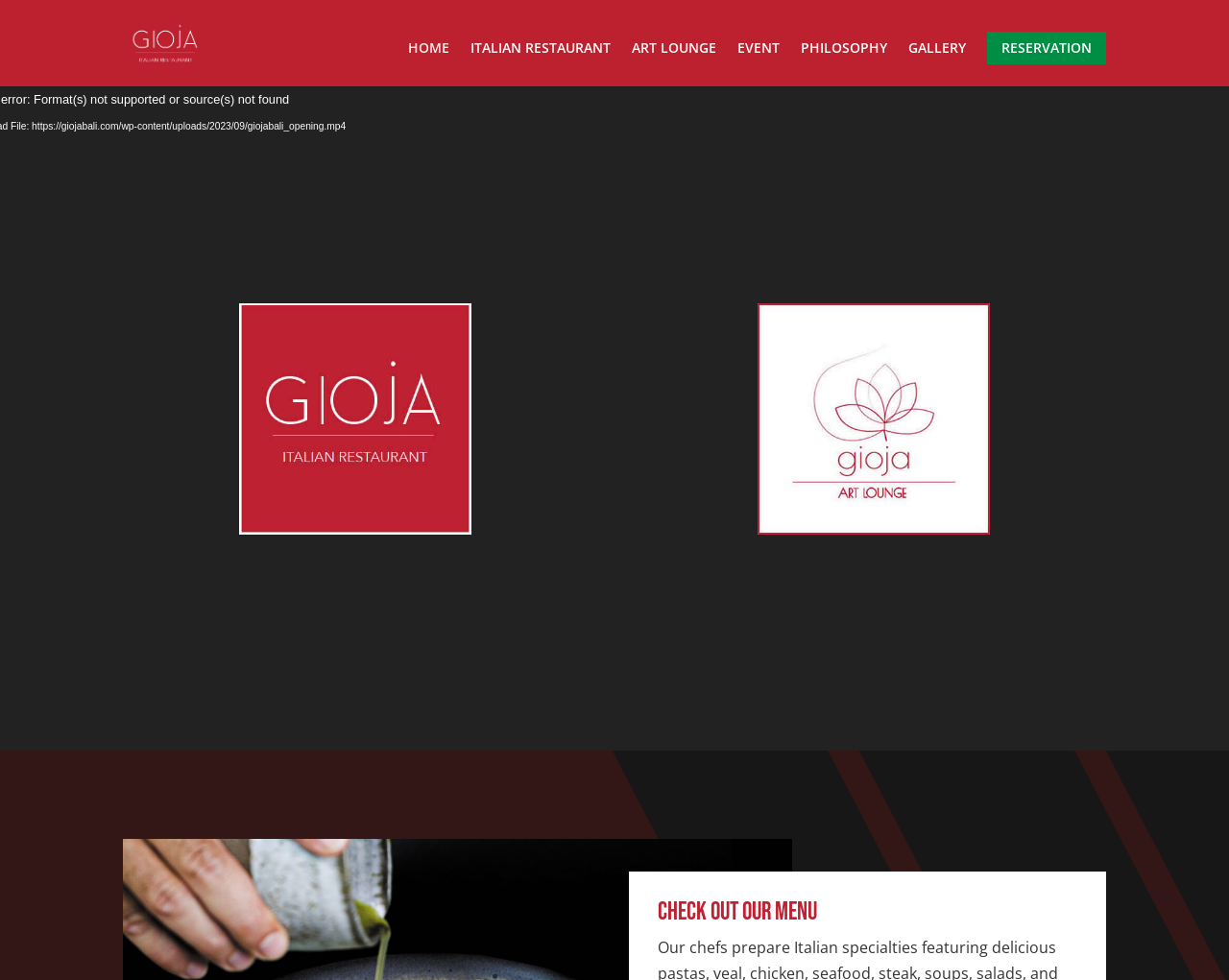Identify the bounding box coordinates for the UI element that matches this description: "Reservation".

[0.803, 0.032, 0.9, 0.066]